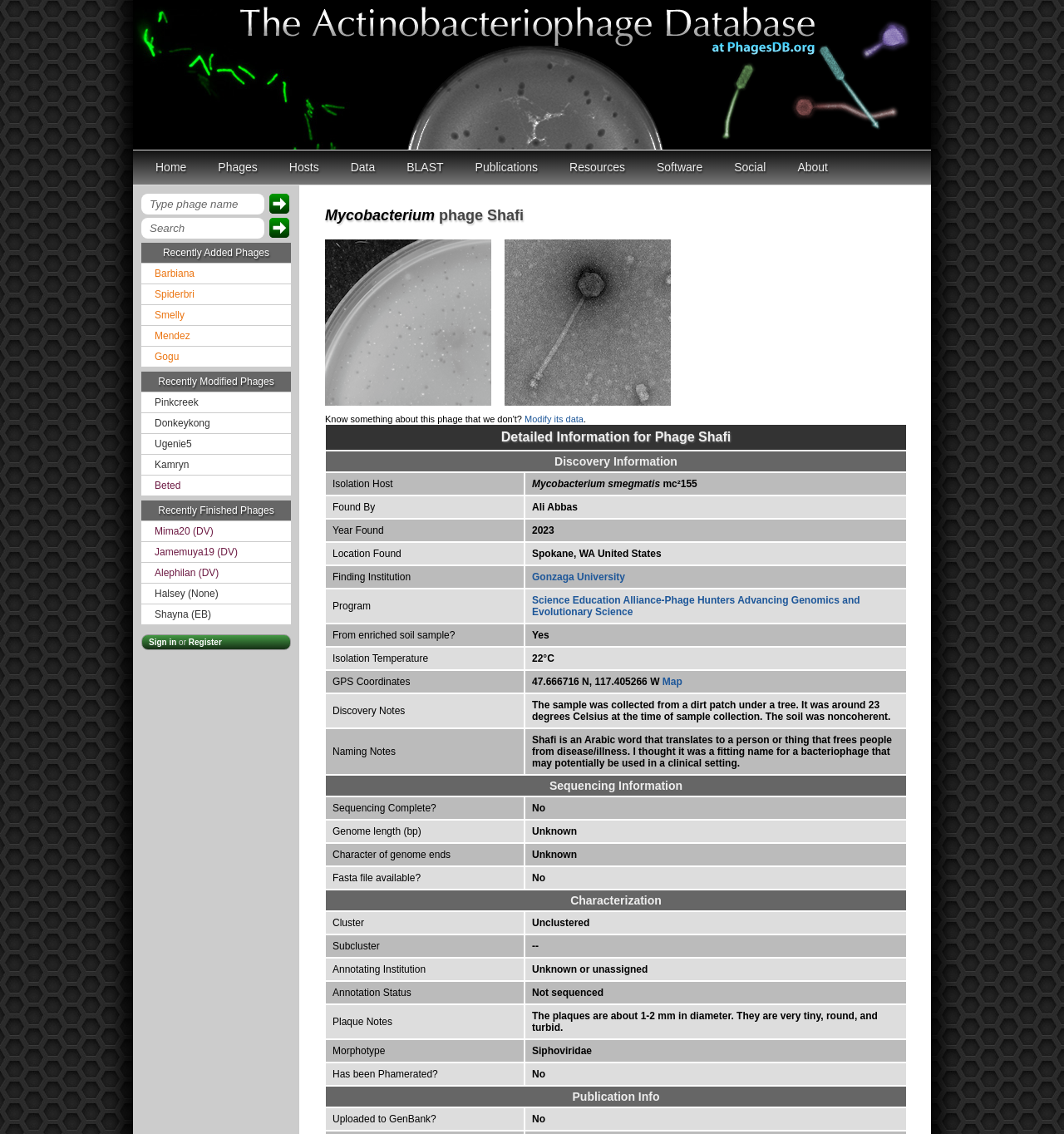Determine the bounding box coordinates for the element that should be clicked to follow this instruction: "Modify phage data". The coordinates should be given as four float numbers between 0 and 1, in the format [left, top, right, bottom].

[0.493, 0.365, 0.548, 0.374]